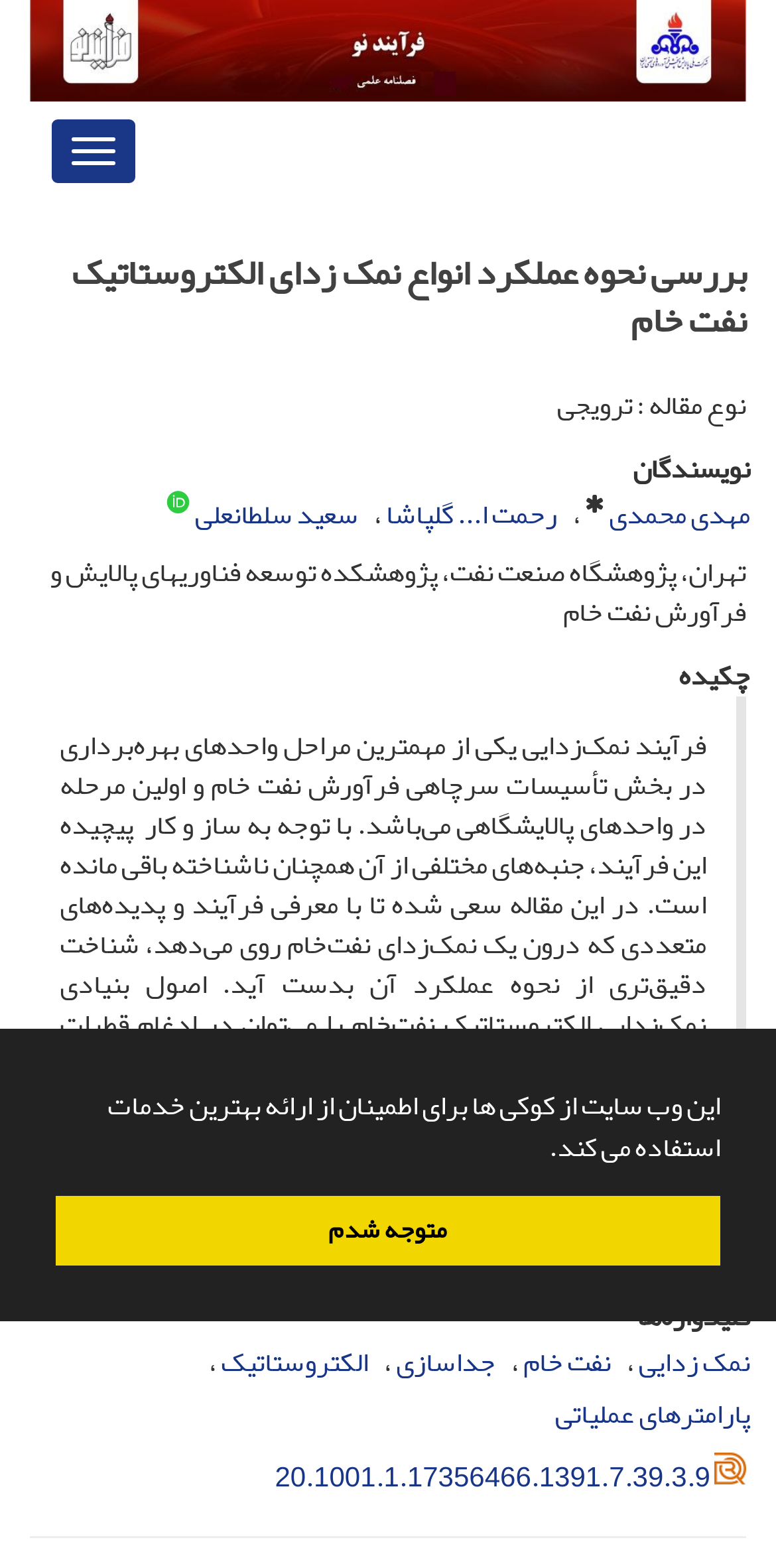Please identify the bounding box coordinates of the area that needs to be clicked to follow this instruction: "Read the article by Mehdi Mohammadi".

[0.785, 0.31, 0.967, 0.345]